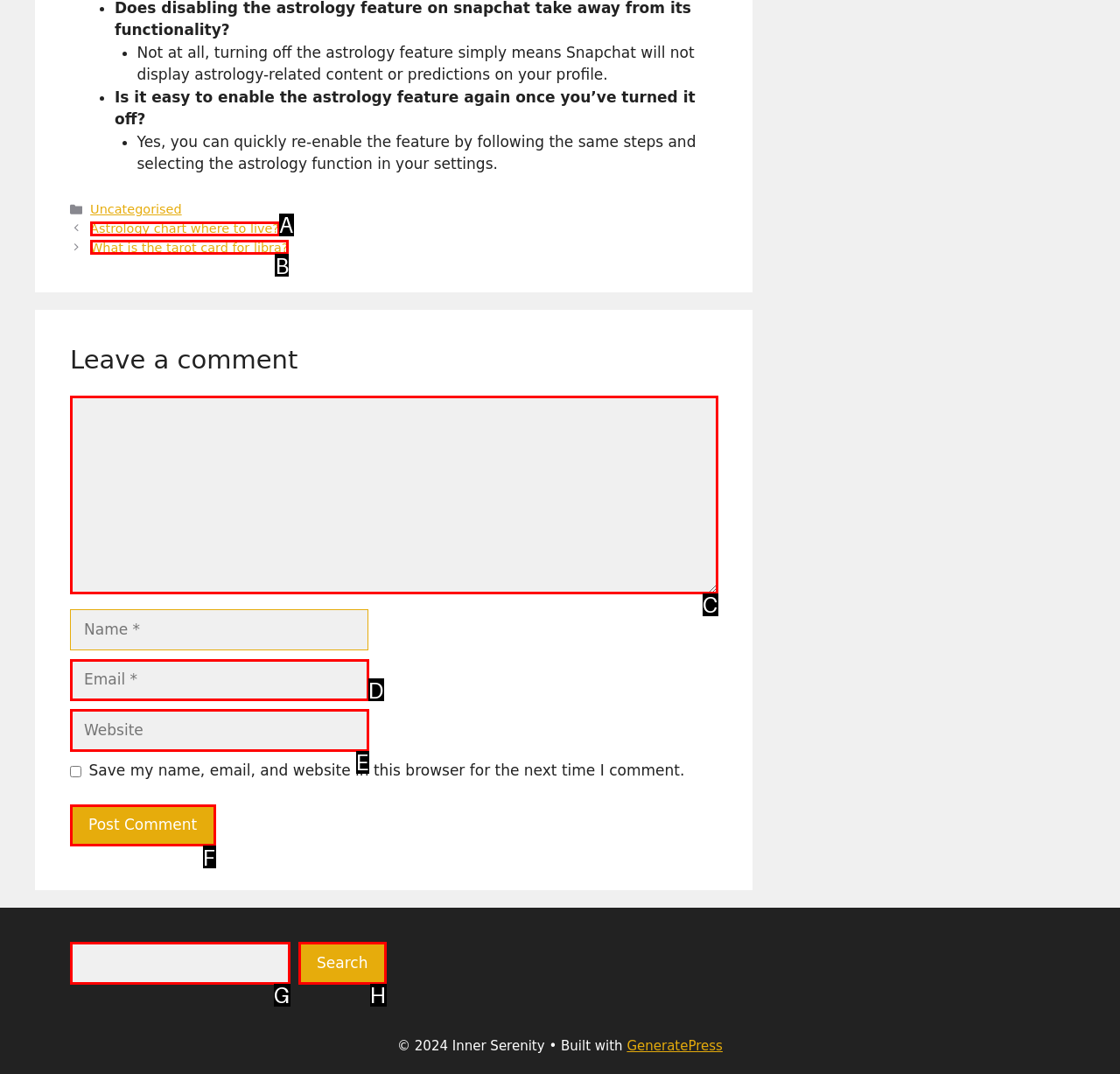Identify the letter of the UI element that fits the description: Search
Respond with the letter of the option directly.

H